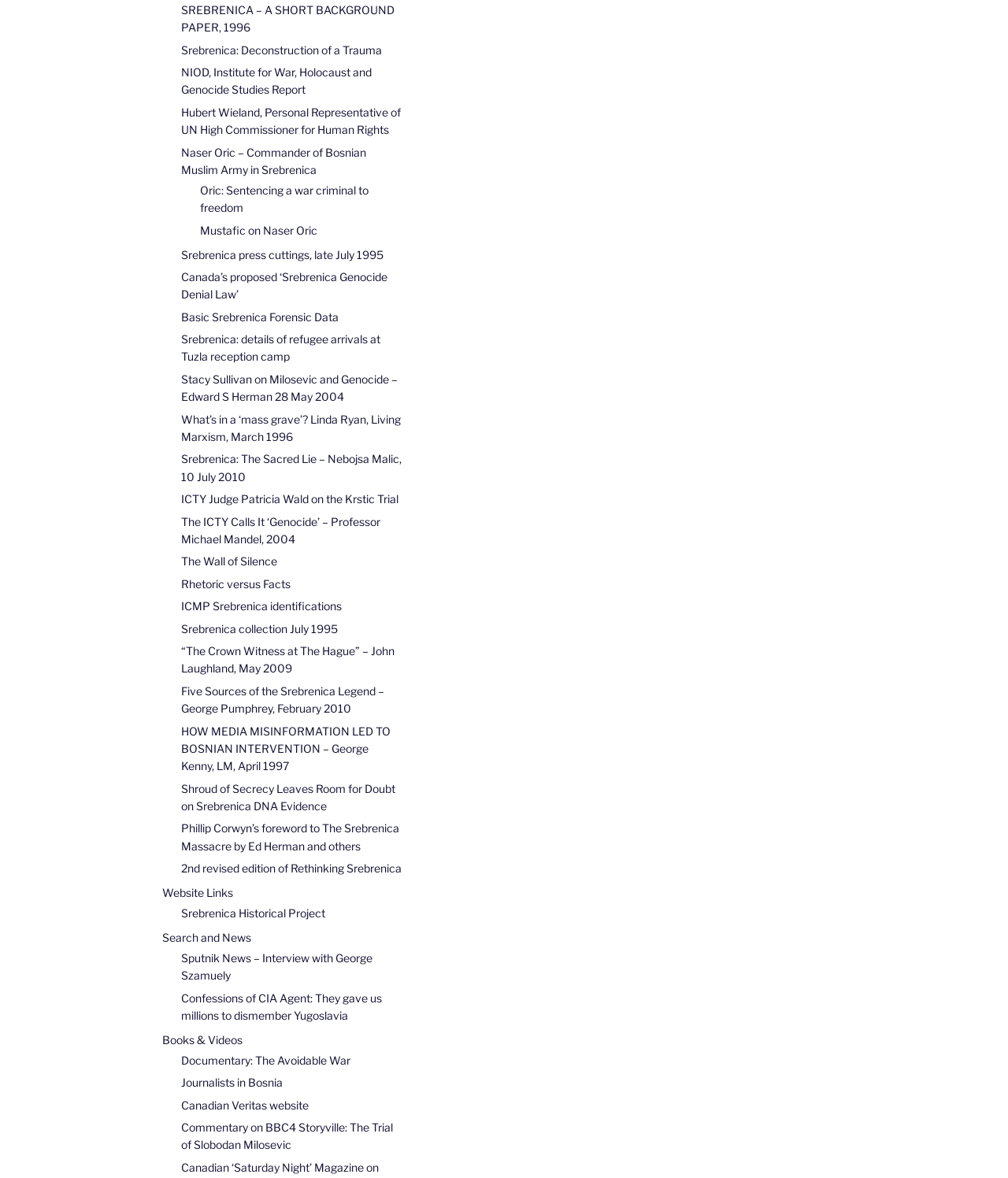What type of content is available on this webpage?
Based on the screenshot, provide a one-word or short-phrase response.

Articles and links